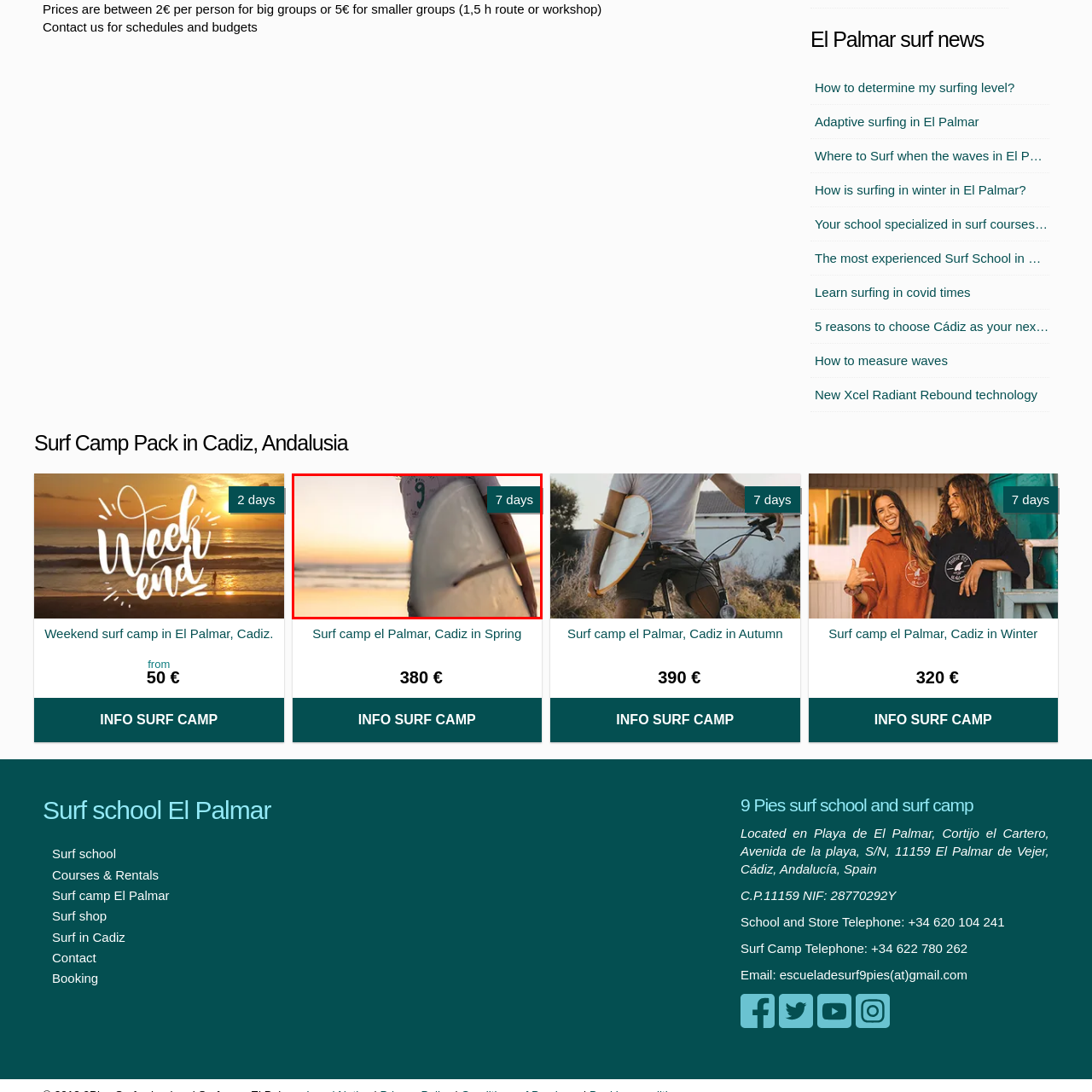Pay attention to the section outlined in red, Where is the surf location likely to be? 
Reply with a single word or phrase.

Cádiz, Spain